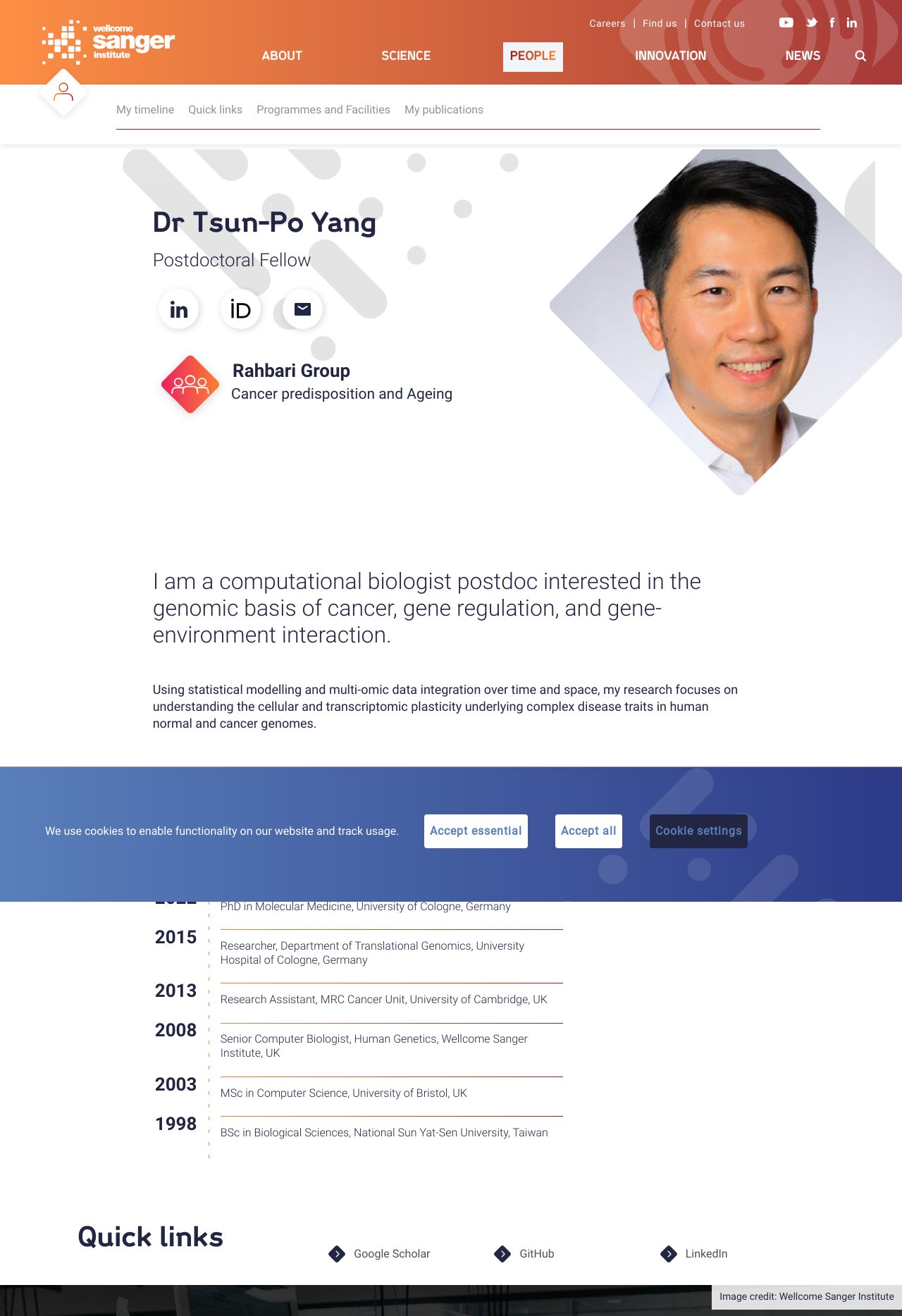Identify the bounding box coordinates of the region I need to click to complete this instruction: "View Dr Tsun-Po Yang's LinkedIn profile".

[0.169, 0.215, 0.238, 0.256]